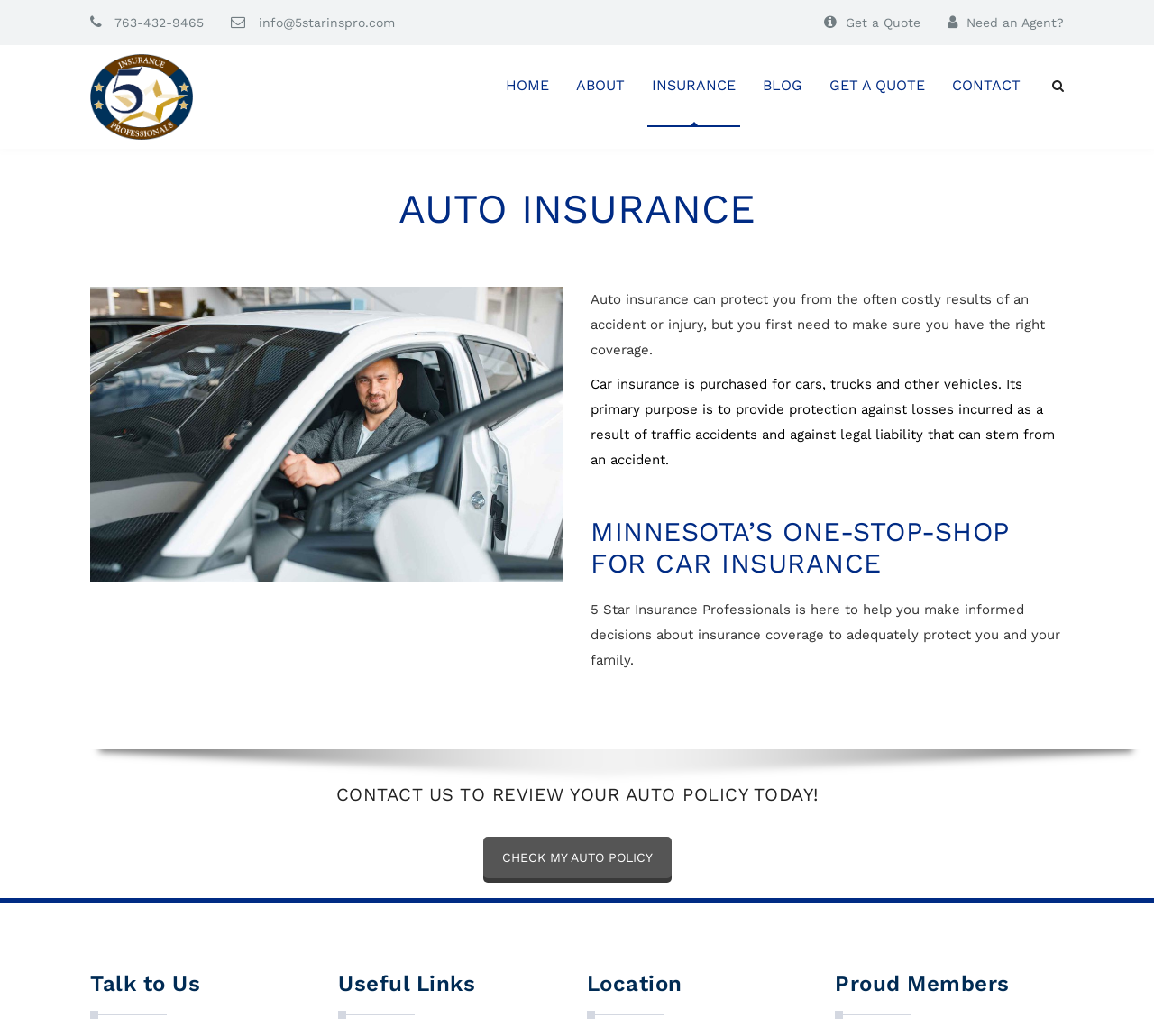Provide the bounding box coordinates for the area that should be clicked to complete the instruction: "visit the about page".

None